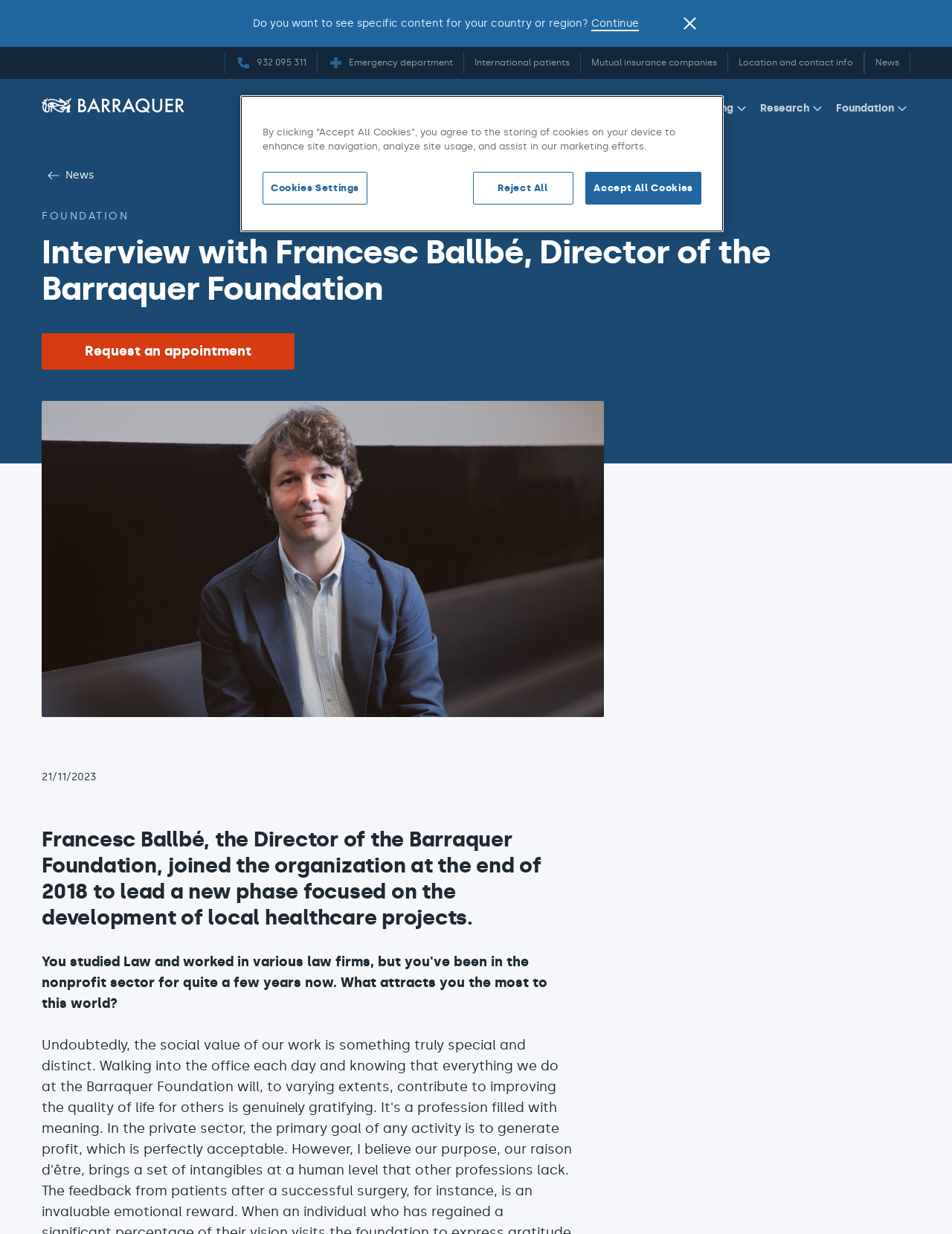Given the webpage screenshot and the description, determine the bounding box coordinates (top-left x, top-left y, bottom-right x, bottom-right y) that define the location of the UI element matching this description: Location and contact info

[0.765, 0.042, 0.907, 0.06]